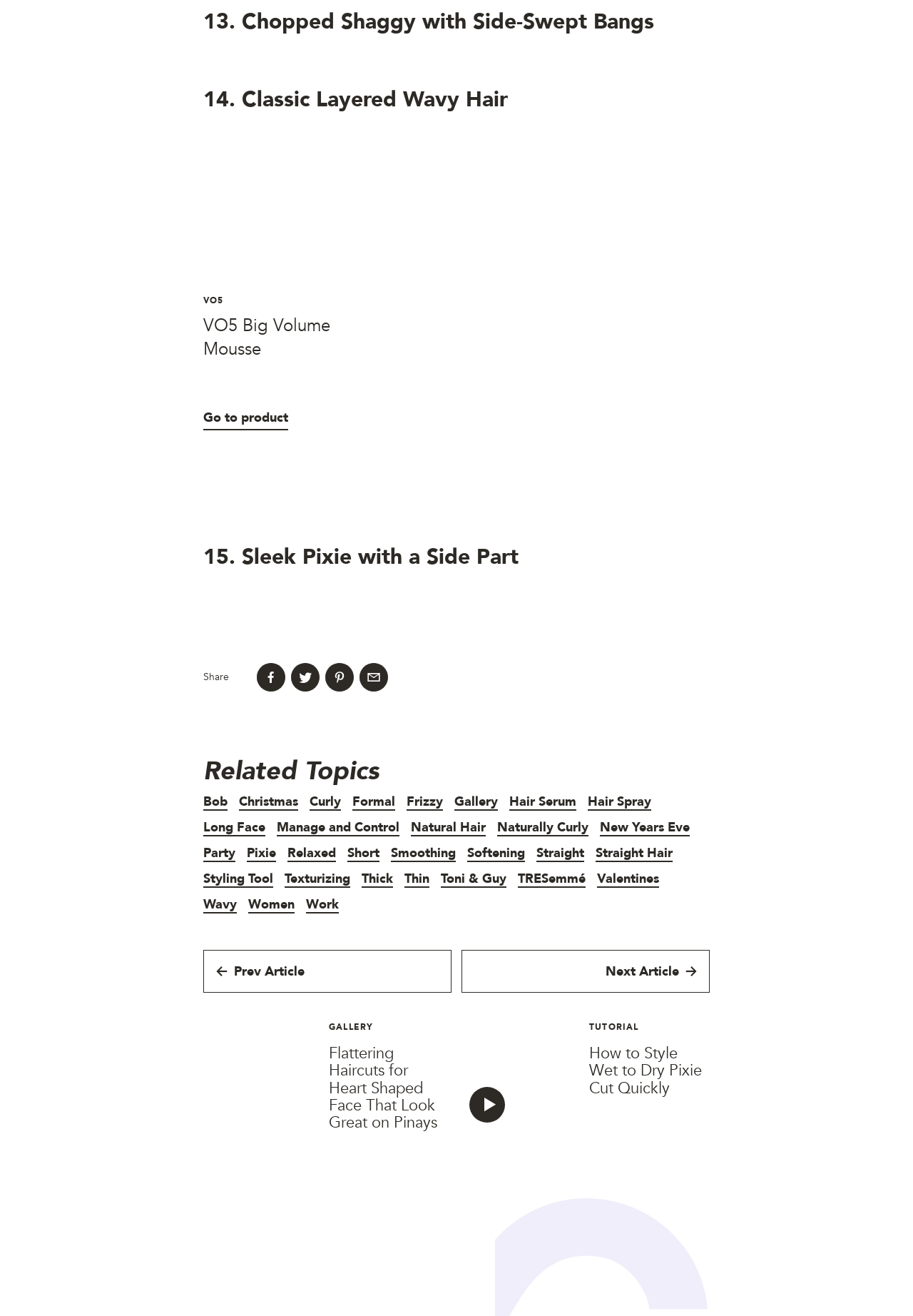Using the information in the image, give a detailed answer to the following question: What is the product mentioned in the text?

The text mentions 'VO5 Big Volume Mousse' as a product, and there is a link to 'Go to product' and an image of the product.